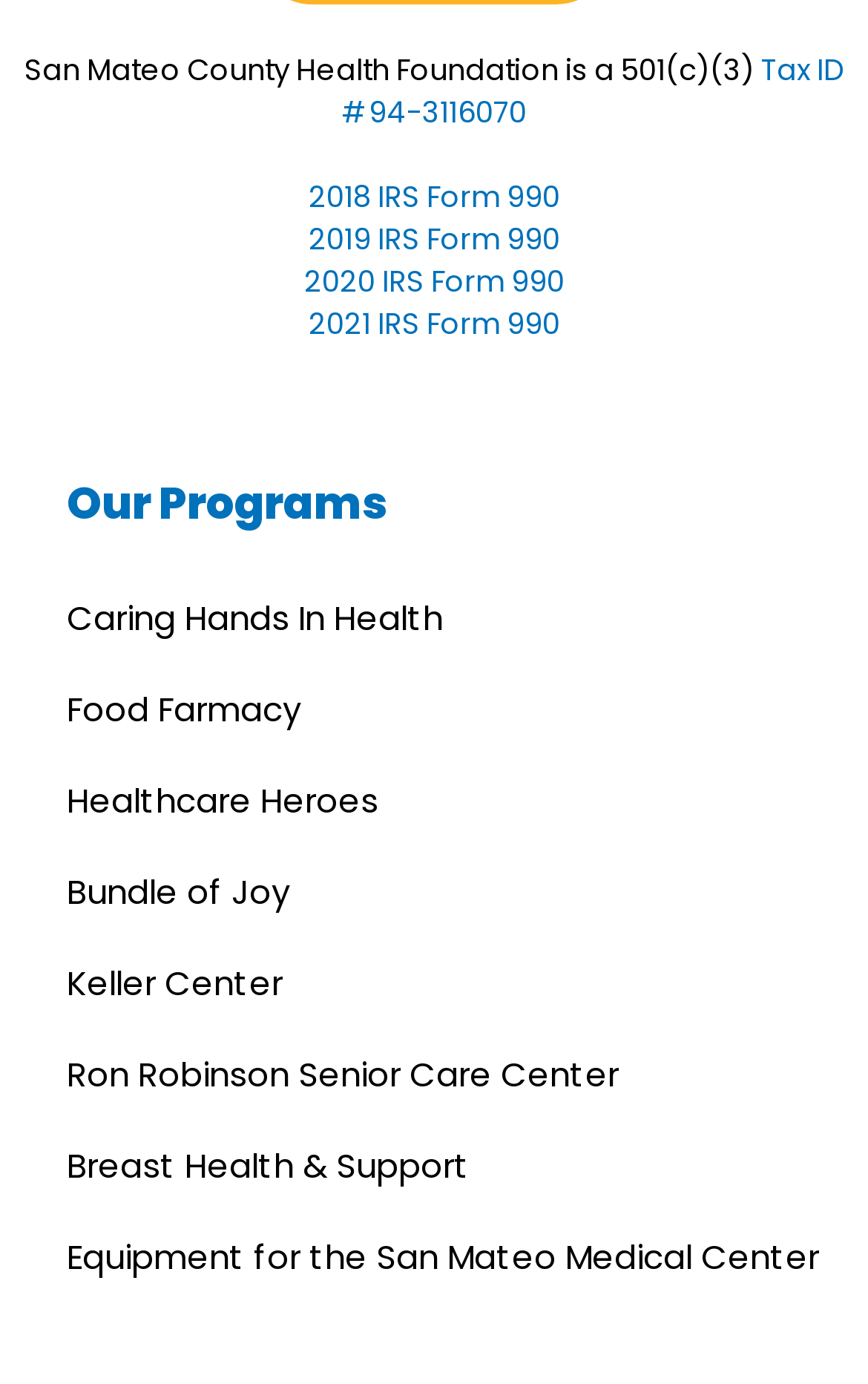Please identify the bounding box coordinates of the area I need to click to accomplish the following instruction: "Like us on Facebook".

None